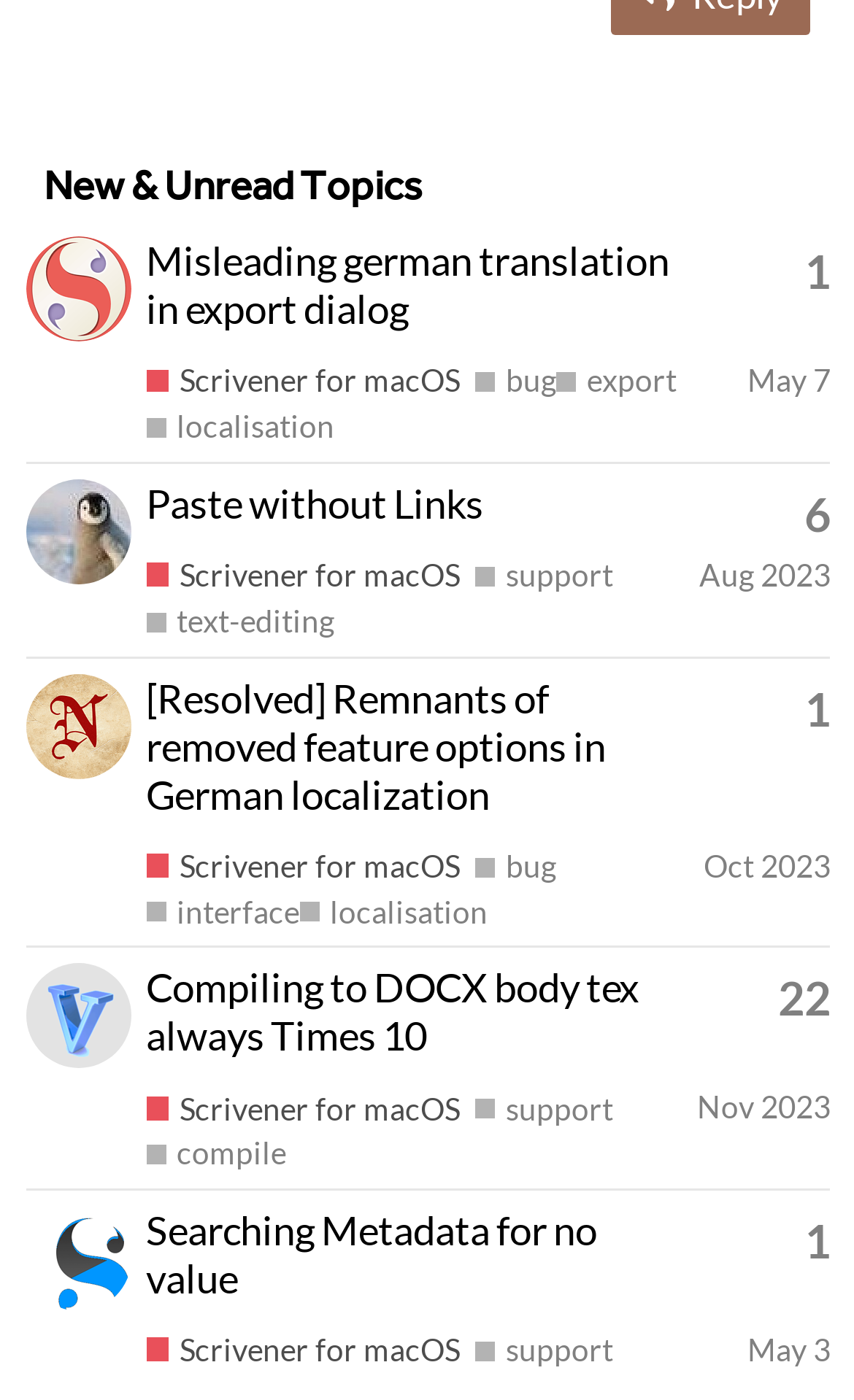Please identify the bounding box coordinates of the area I need to click to accomplish the following instruction: "View topic 'Compiling to DOCX body tex always Times 10'".

[0.171, 0.688, 0.748, 0.757]